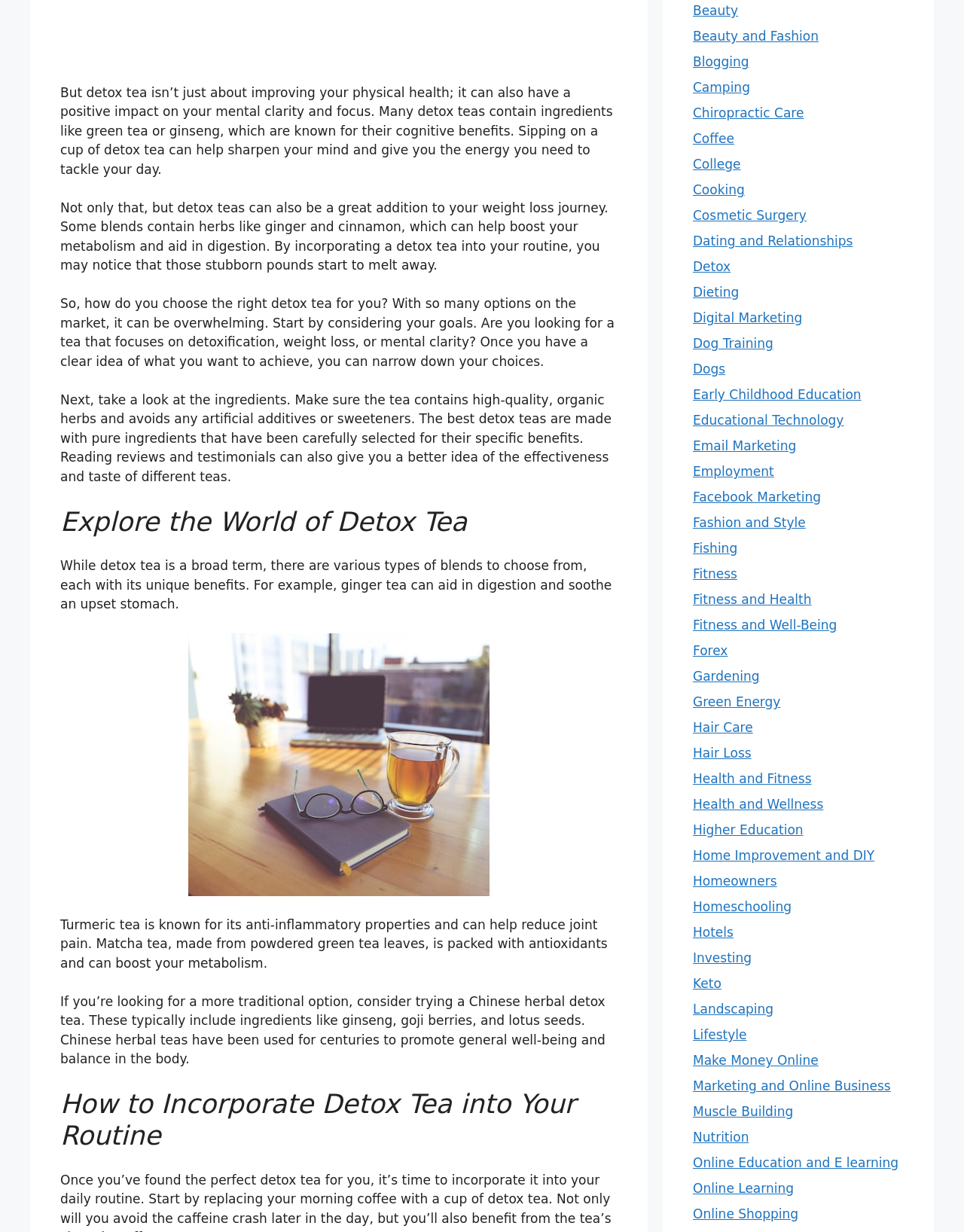What is detox tea good for?
Based on the image, provide your answer in one word or phrase.

physical health, mental clarity, weight loss